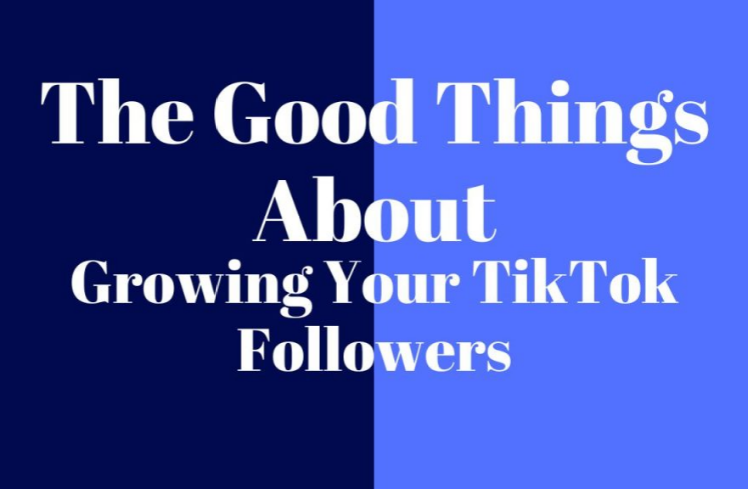Explain the image in a detailed way.

The image showcases a vibrant graphic titled "The Good Things About Growing Your TikTok Followers." The text is artistically presented, with "The Good Things About" in a bold, elegant font positioned above "Growing Your TikTok Followers," which stands out prominently. The background features a striking two-tone color scheme, with one half in deep navy blue and the other in a lighter blue shade, enhancing the visual appeal of the message. This design effectively captures attention while conveying the positive aspects of expanding one's presence on TikTok, a platform known for its engaging short videos.